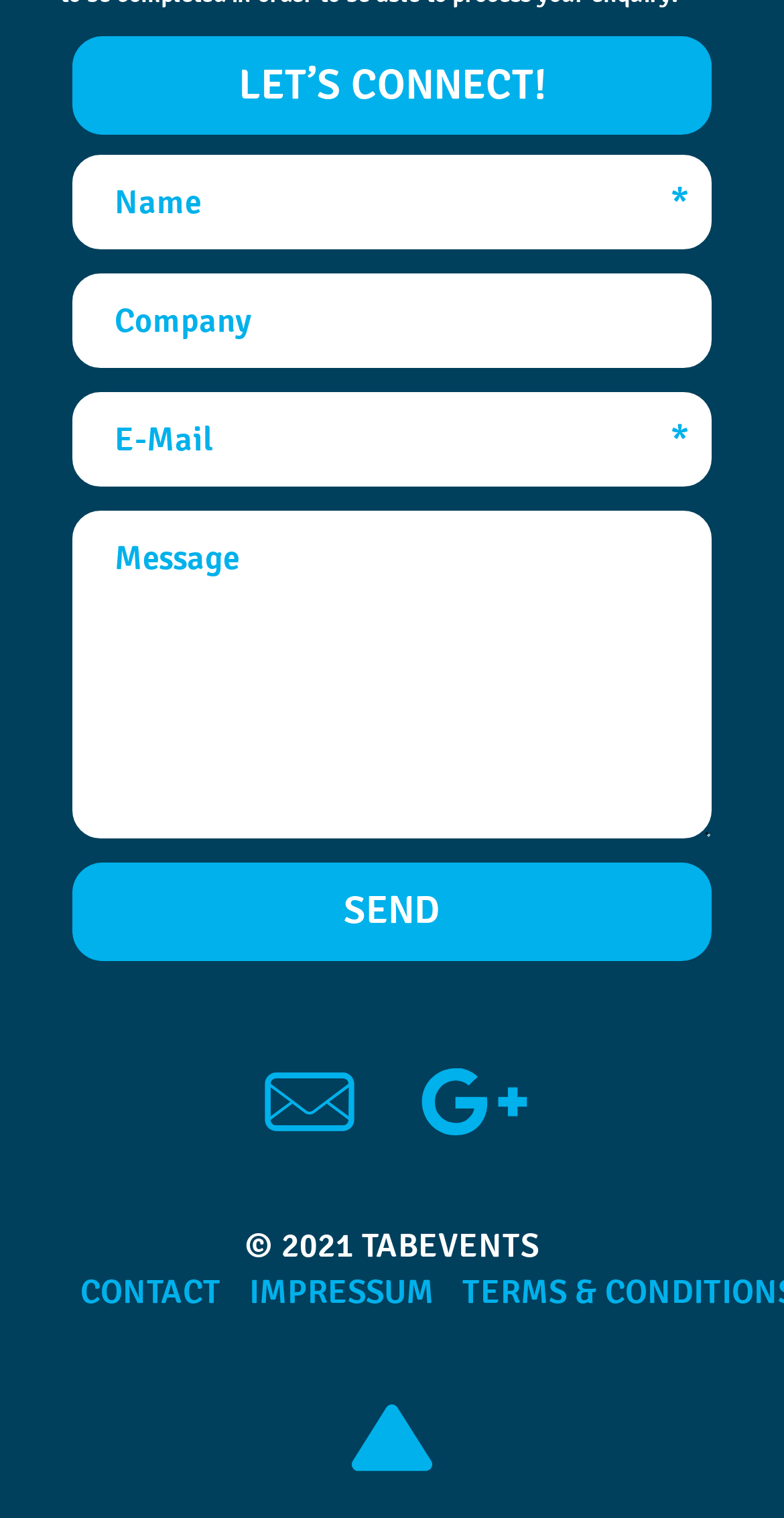What is the copyright year?
Kindly answer the question with as much detail as you can.

The copyright information is provided at the bottom of the page, stating '© 2021 TABEVENTS', indicating that the content is copyrighted by TABEVENTS in the year 2021.